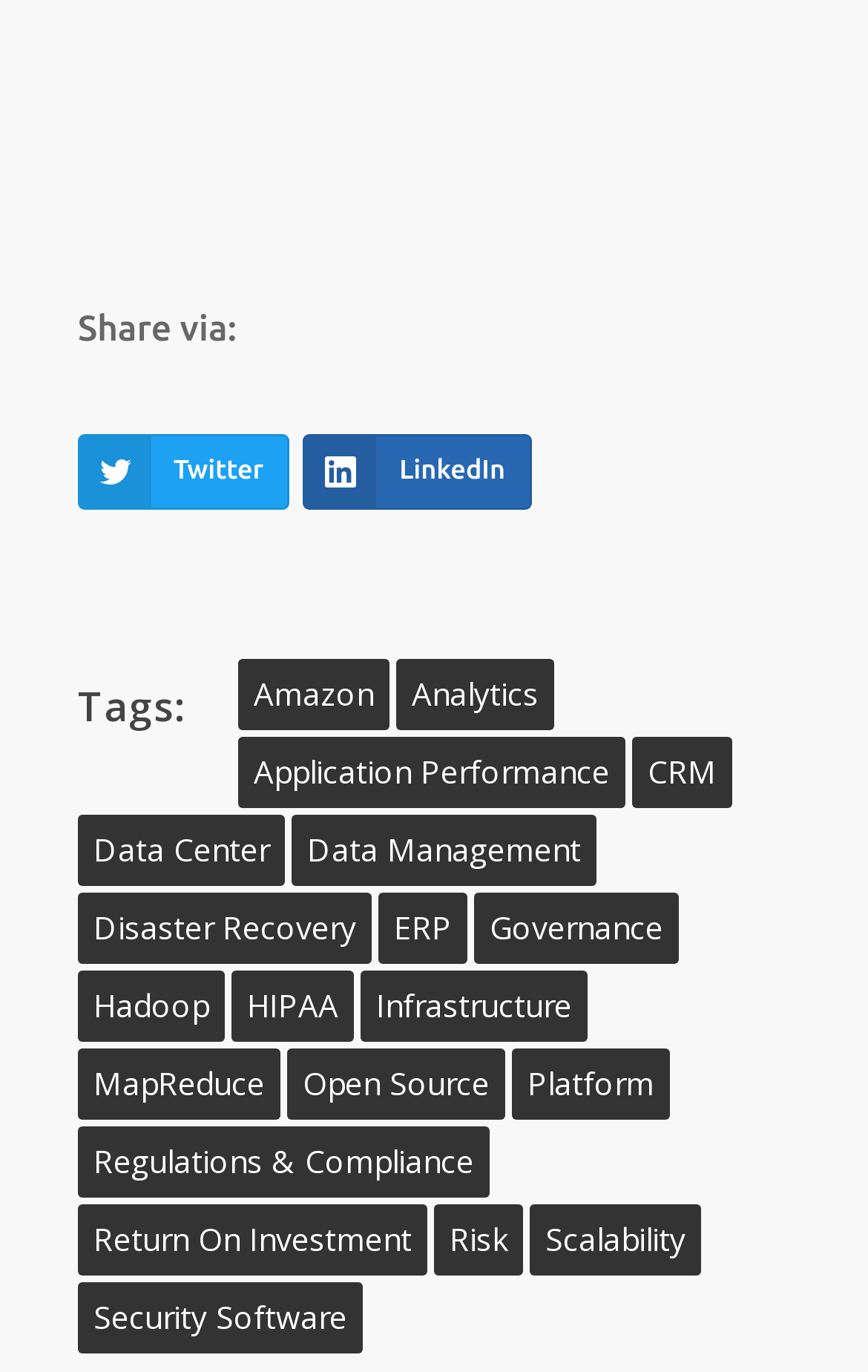Please give a succinct answer using a single word or phrase:
How many tags are listed?

20